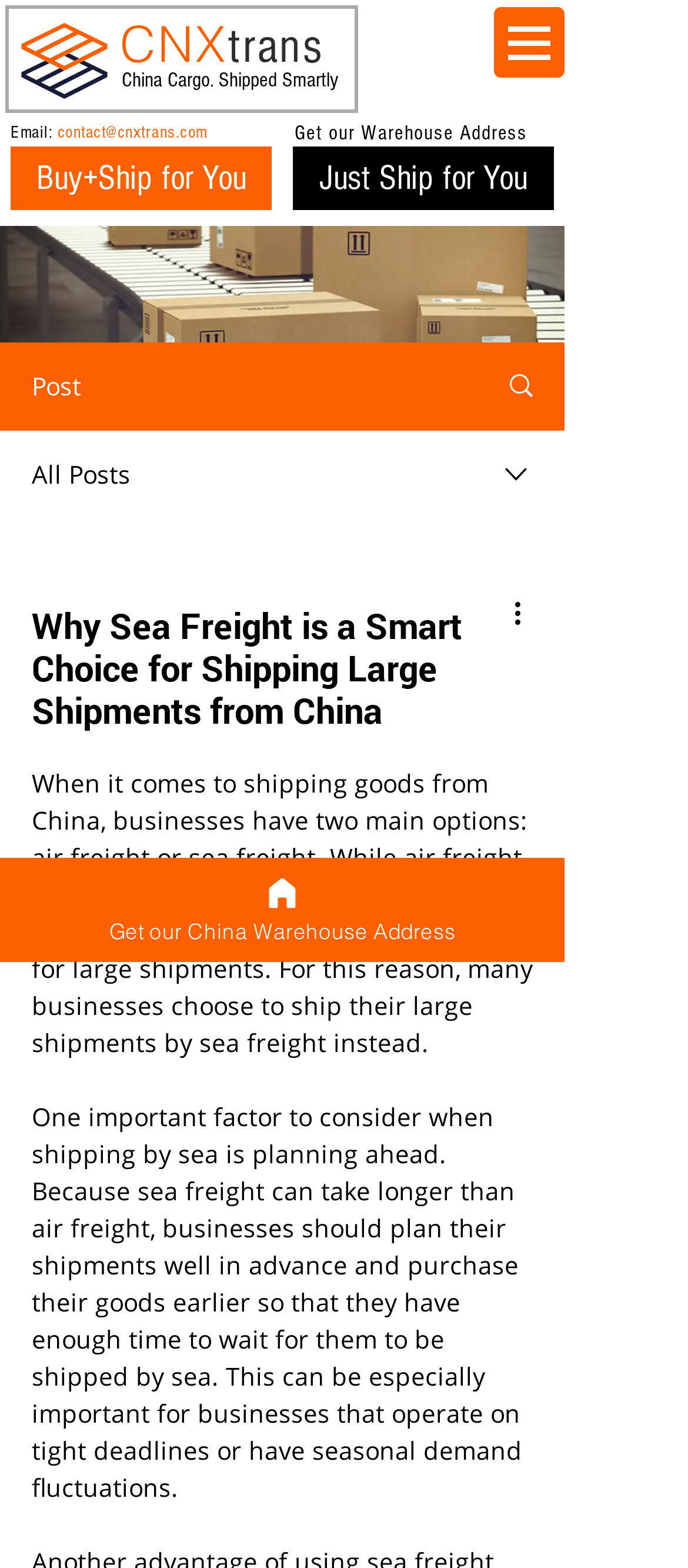What is the purpose of the 'Get our Warehouse Address' link?
Provide a well-explained and detailed answer to the question.

The purpose of the 'Get our Warehouse Address' link can be inferred from its text content, which suggests that clicking the link will provide the user with the company's warehouse address.